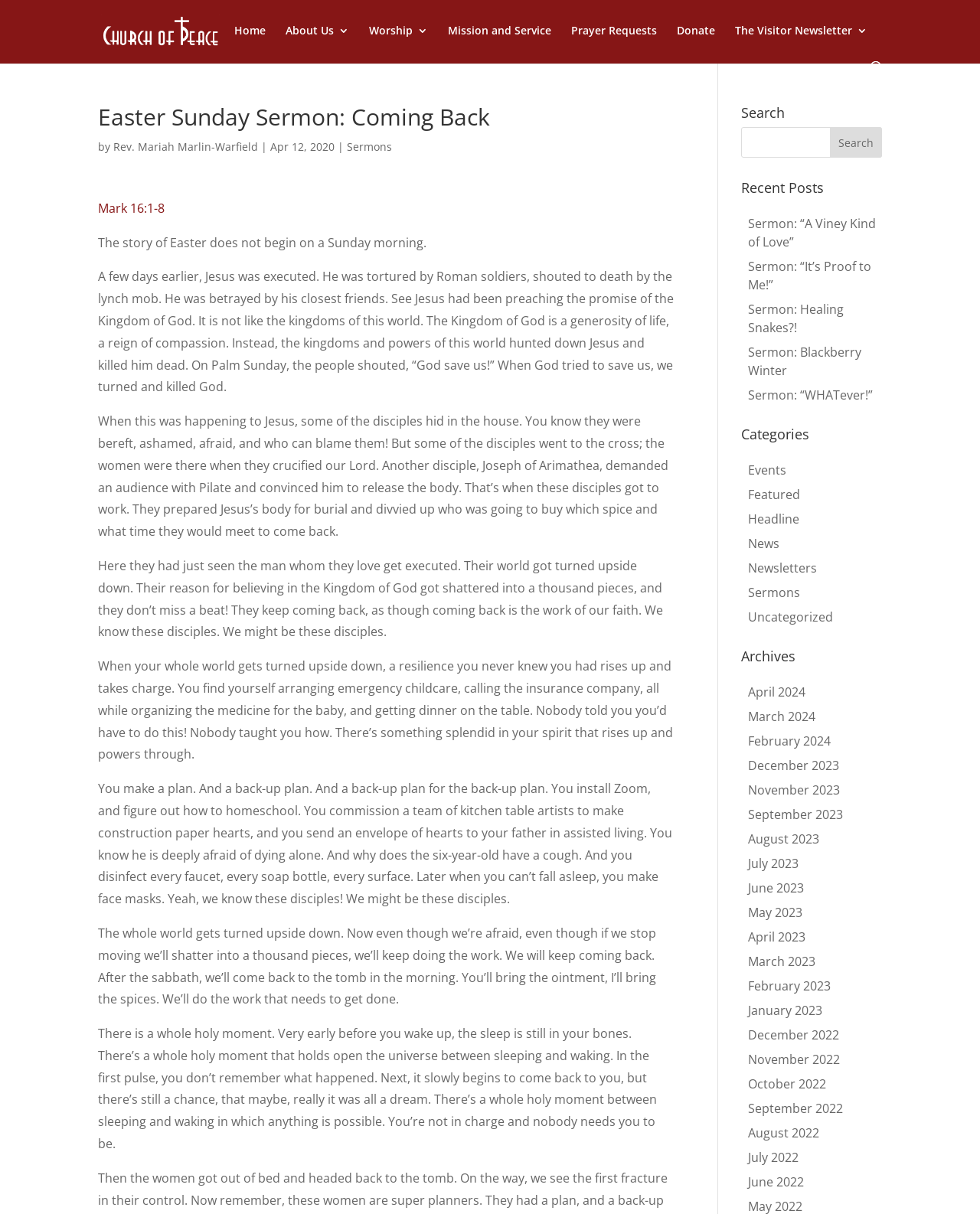What is the purpose of the search bar?
Use the screenshot to answer the question with a single word or phrase.

To search the website